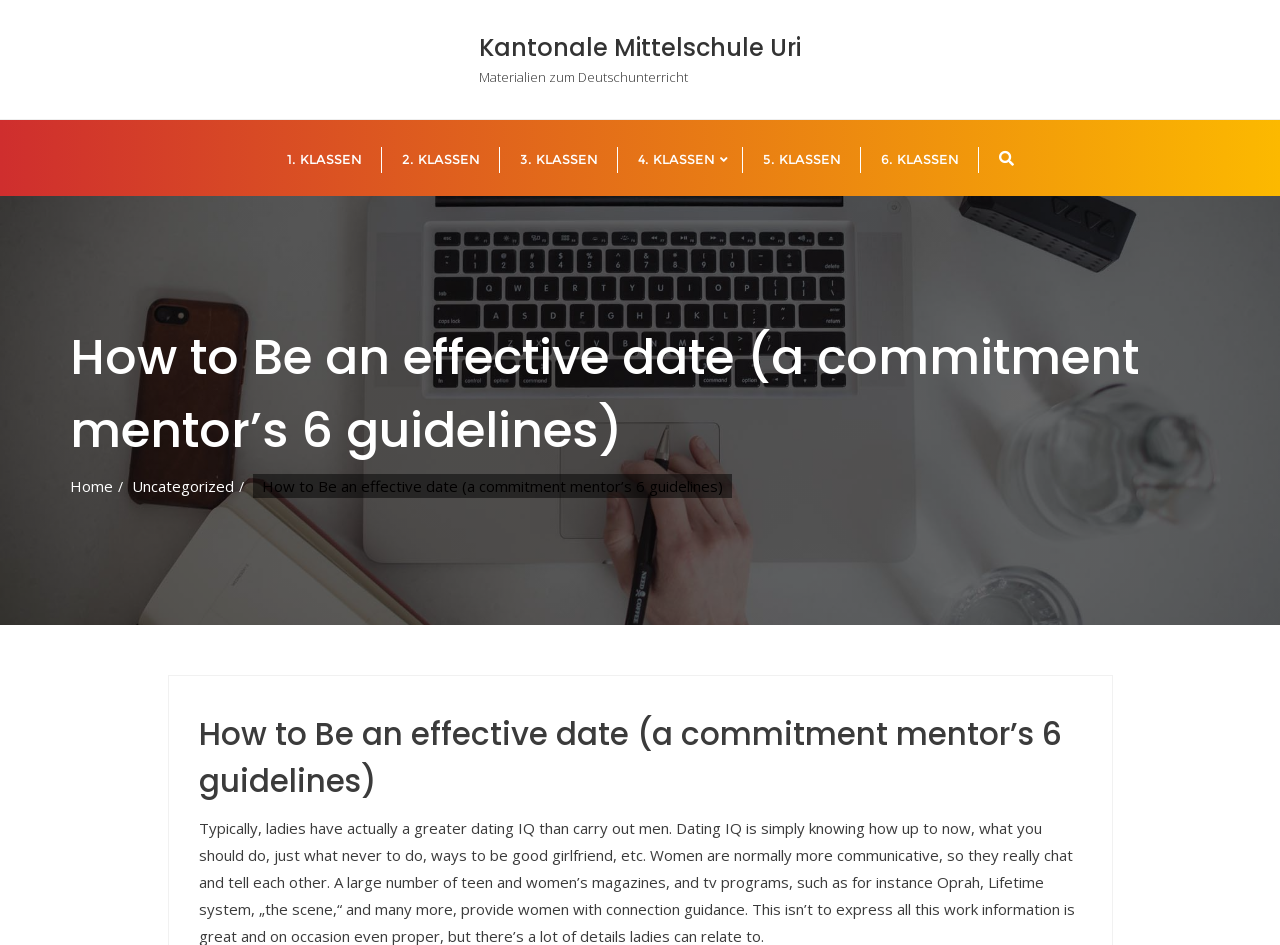Identify the bounding box coordinates of the region that needs to be clicked to carry out this instruction: "Go to 1. KLASSEN". Provide these coordinates as four float numbers ranging from 0 to 1, i.e., [left, top, right, bottom].

[0.208, 0.127, 0.298, 0.207]